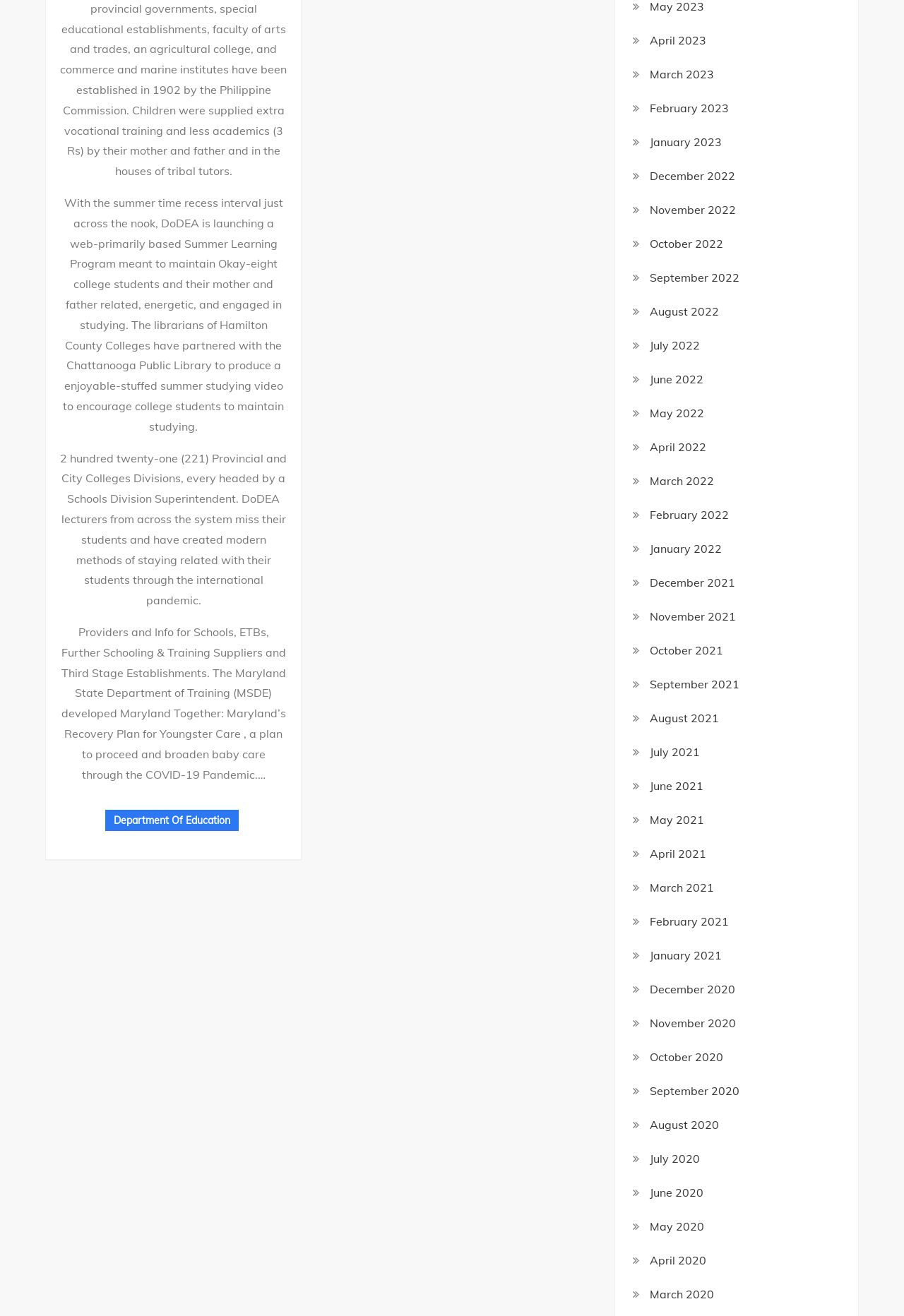Determine the bounding box coordinates for the element that should be clicked to follow this instruction: "Check the 'Rewards' section". The coordinates should be given as four float numbers between 0 and 1, in the format [left, top, right, bottom].

None